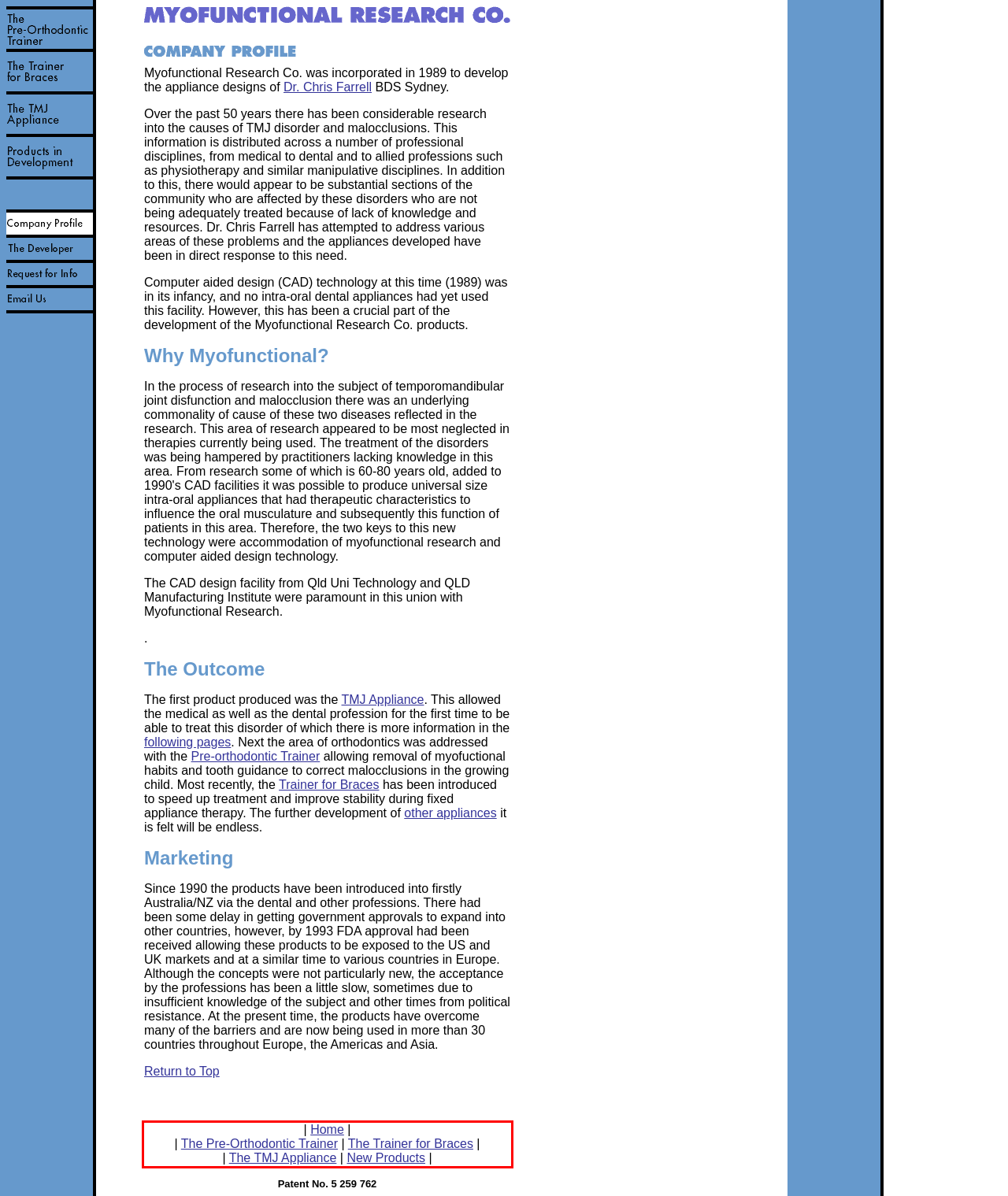Please examine the webpage screenshot and extract the text within the red bounding box using OCR.

| Home | | The Pre-Orthodontic Trainer | The Trainer for Braces | | The TMJ Appliance | New Products |